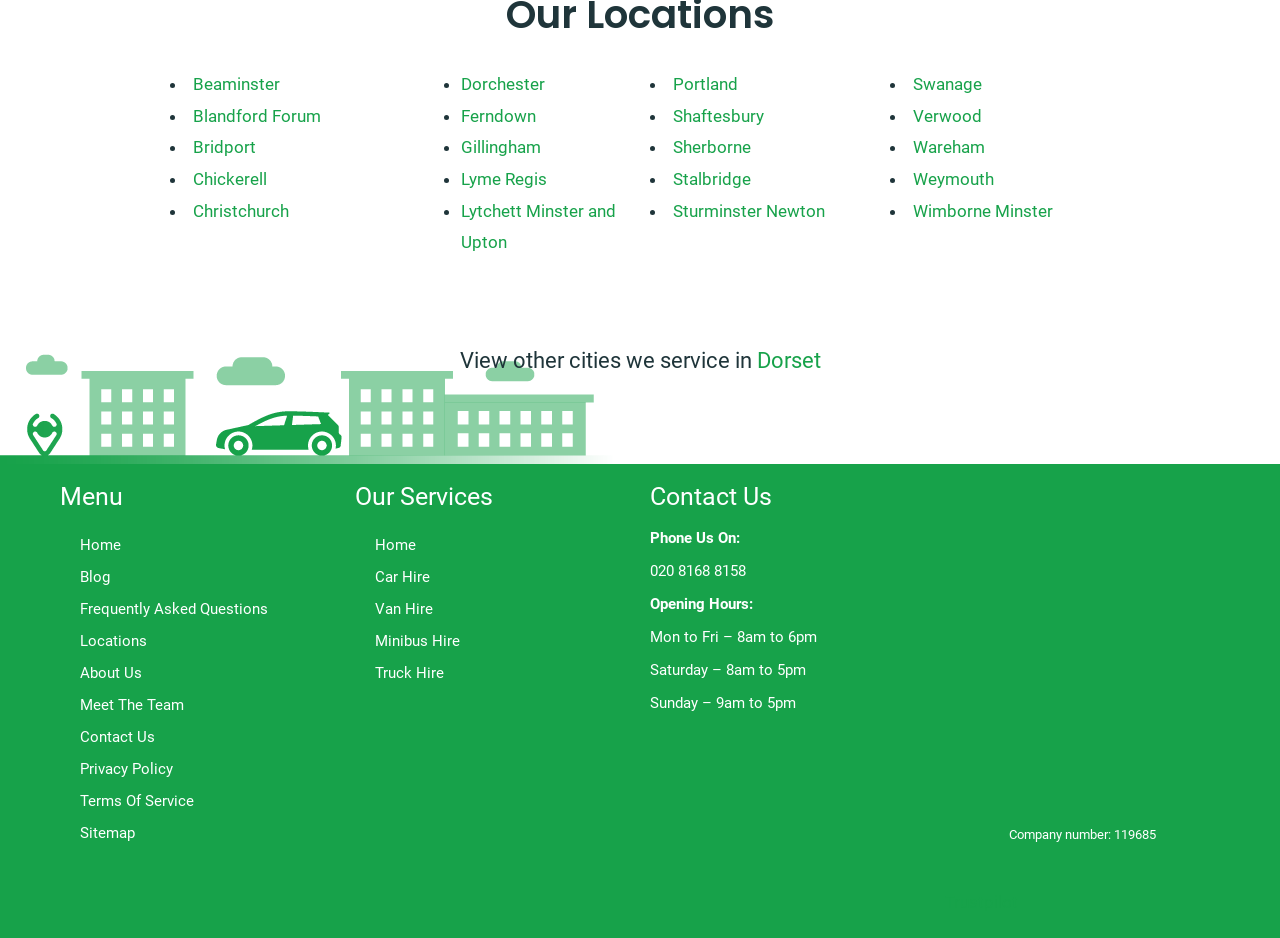What is the first city listed on the webpage?
Based on the image content, provide your answer in one word or a short phrase.

Beaminster